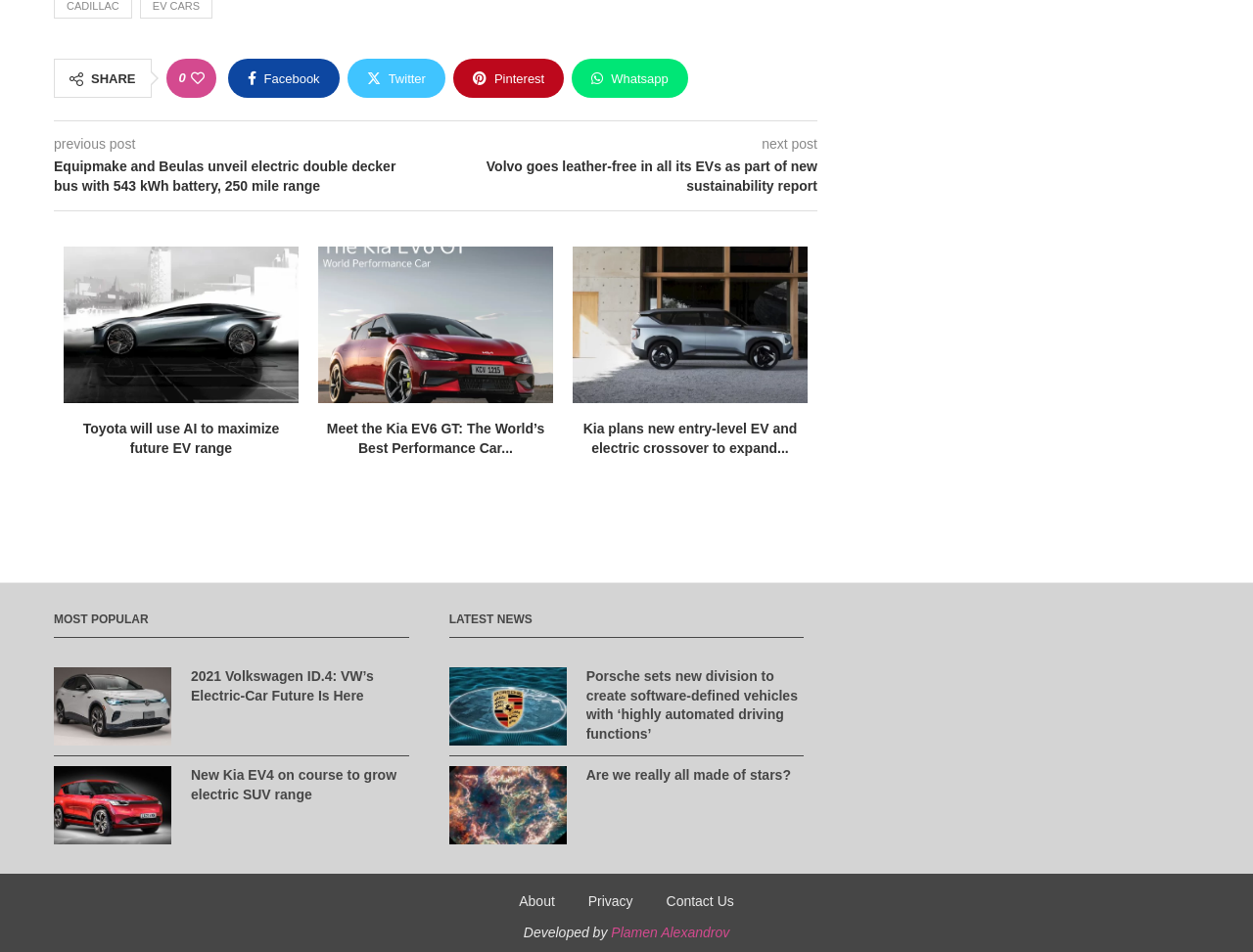Please identify the bounding box coordinates for the region that you need to click to follow this instruction: "Learn more about Kia EV6 GT".

[0.254, 0.259, 0.441, 0.424]